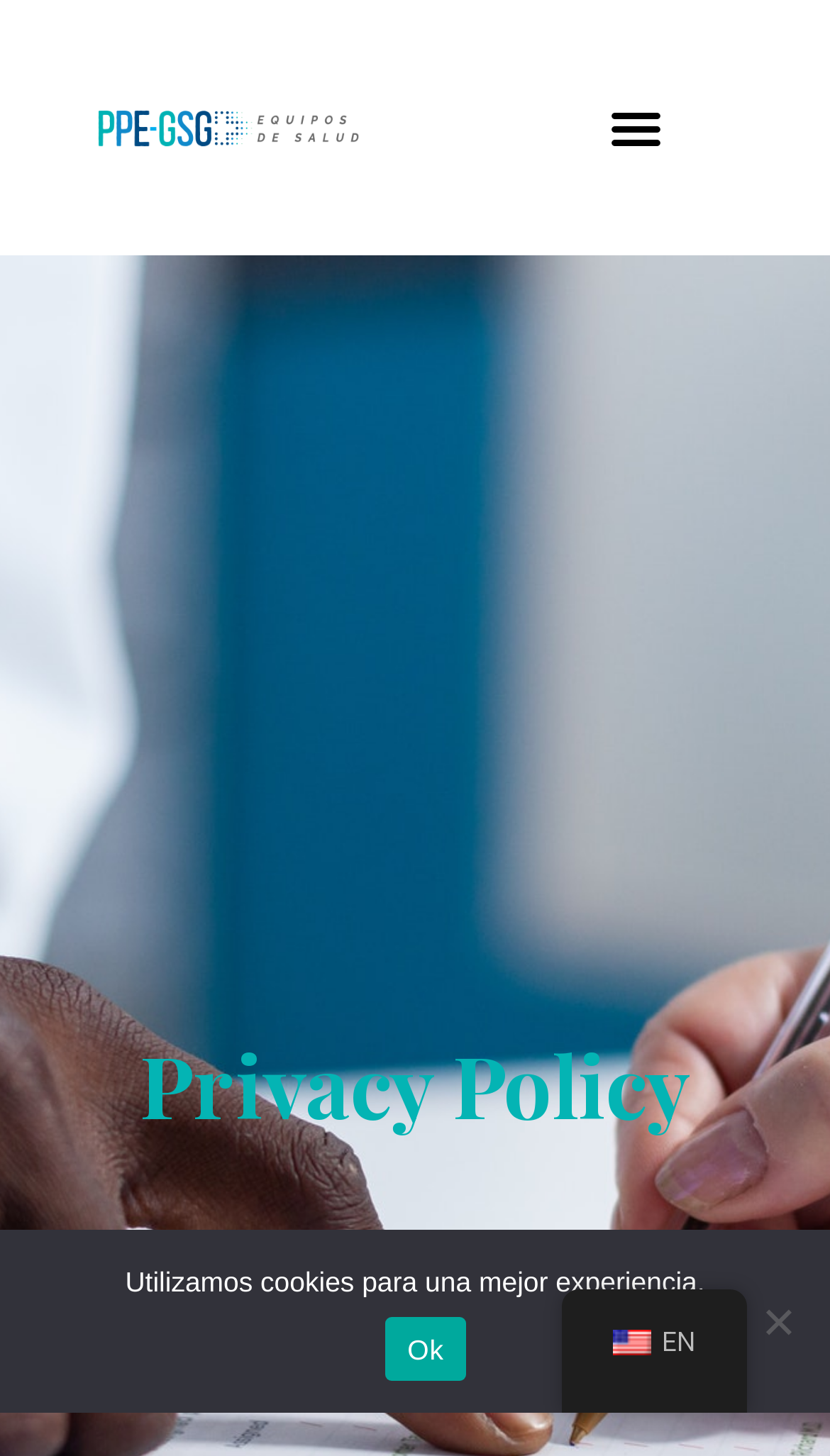Please look at the image and answer the question with a detailed explanation: What is the function of the link 'Ok' in the dialog box?

The link 'Ok' inside the dialog box is likely used to accept the website's cookie policy. This is a common feature in many websites, allowing users to acknowledge and accept the use of cookies.